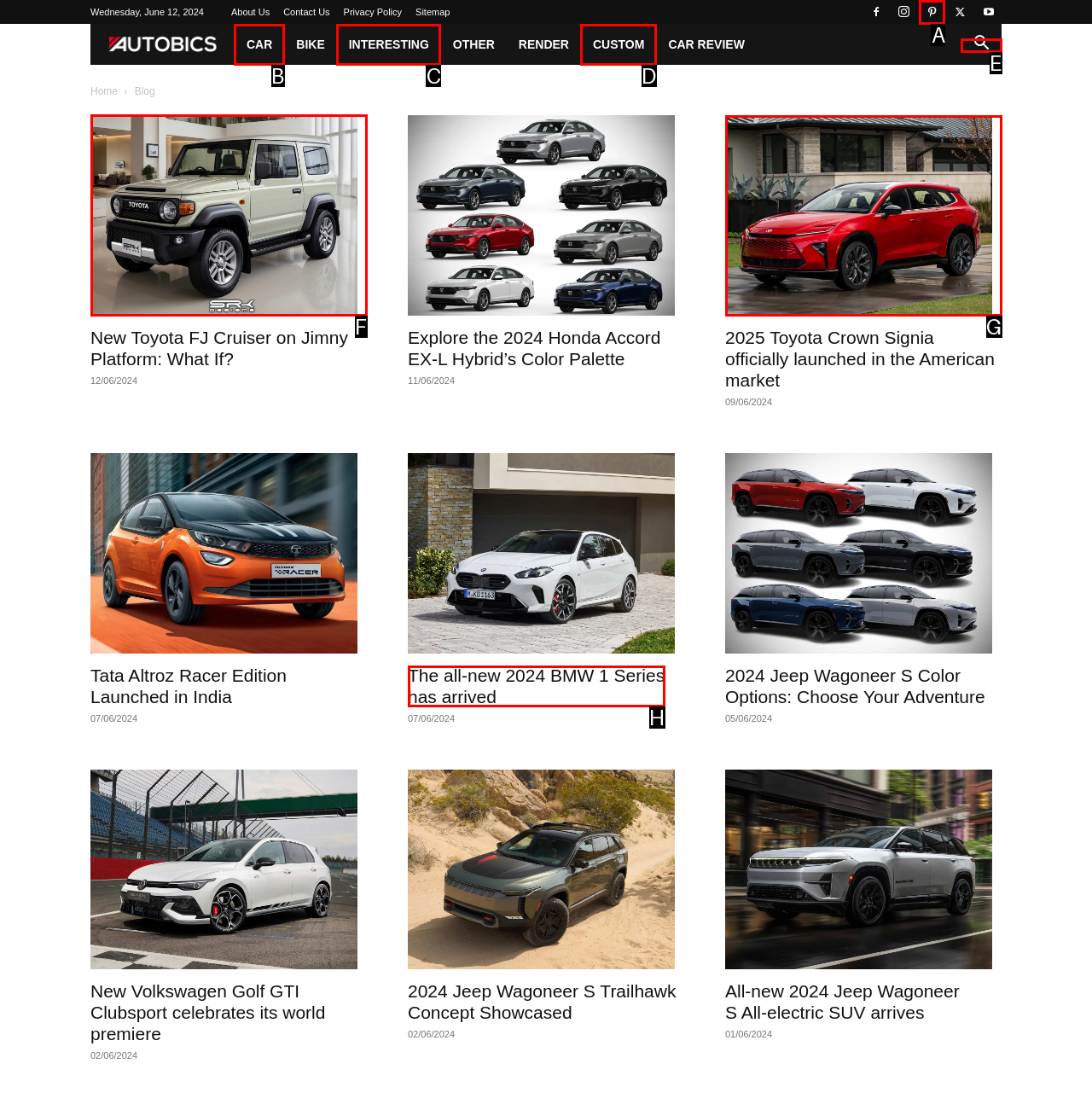Identify the letter of the correct UI element to fulfill the task: View the 2025 Toyota FJ Cruiser Based on Suzuki Jimny Rendering article from the given options in the screenshot.

F